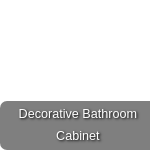What type of bathroom settings is the cabinet suitable for?
Look at the image and respond with a one-word or short-phrase answer.

Modern and traditional